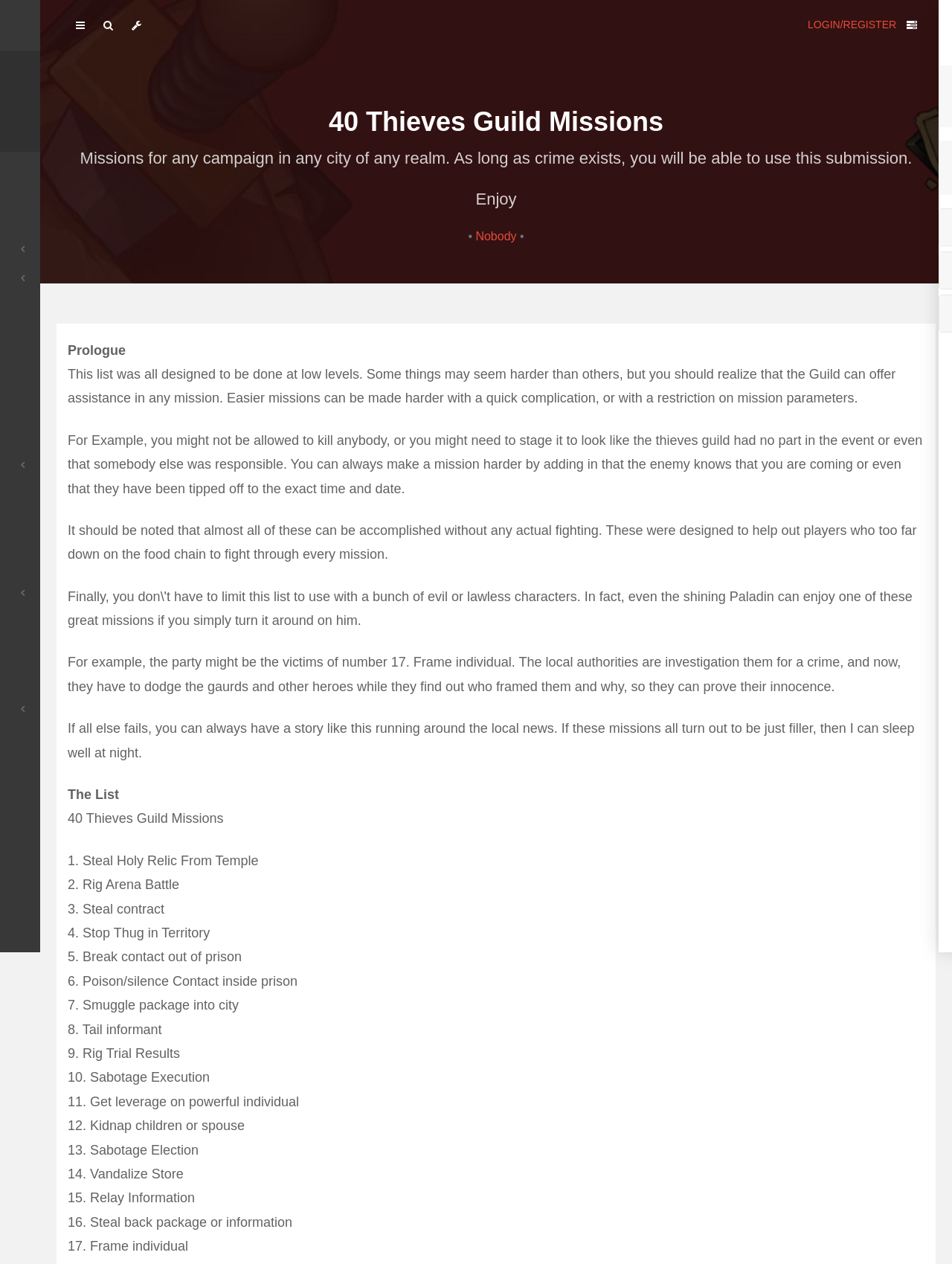Locate the bounding box coordinates of the clickable region to complete the following instruction: "Click on the 'Write' link."

[0.031, 0.371, 0.18, 0.39]